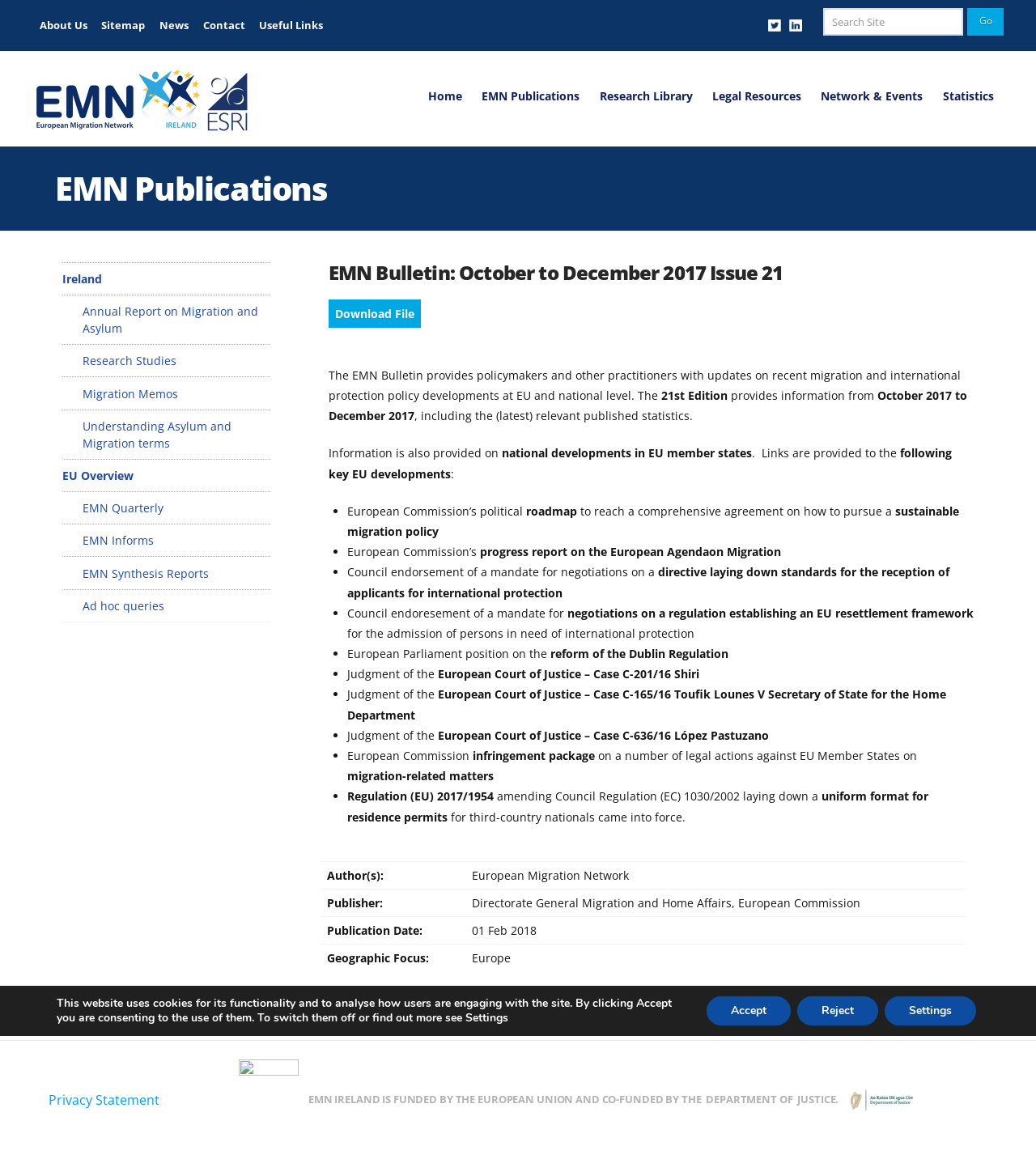Identify the bounding box coordinates for the element you need to click to achieve the following task: "Click on the 'About Us' link". The coordinates must be four float values ranging from 0 to 1, formatted as [left, top, right, bottom].

[0.031, 0.012, 0.091, 0.033]